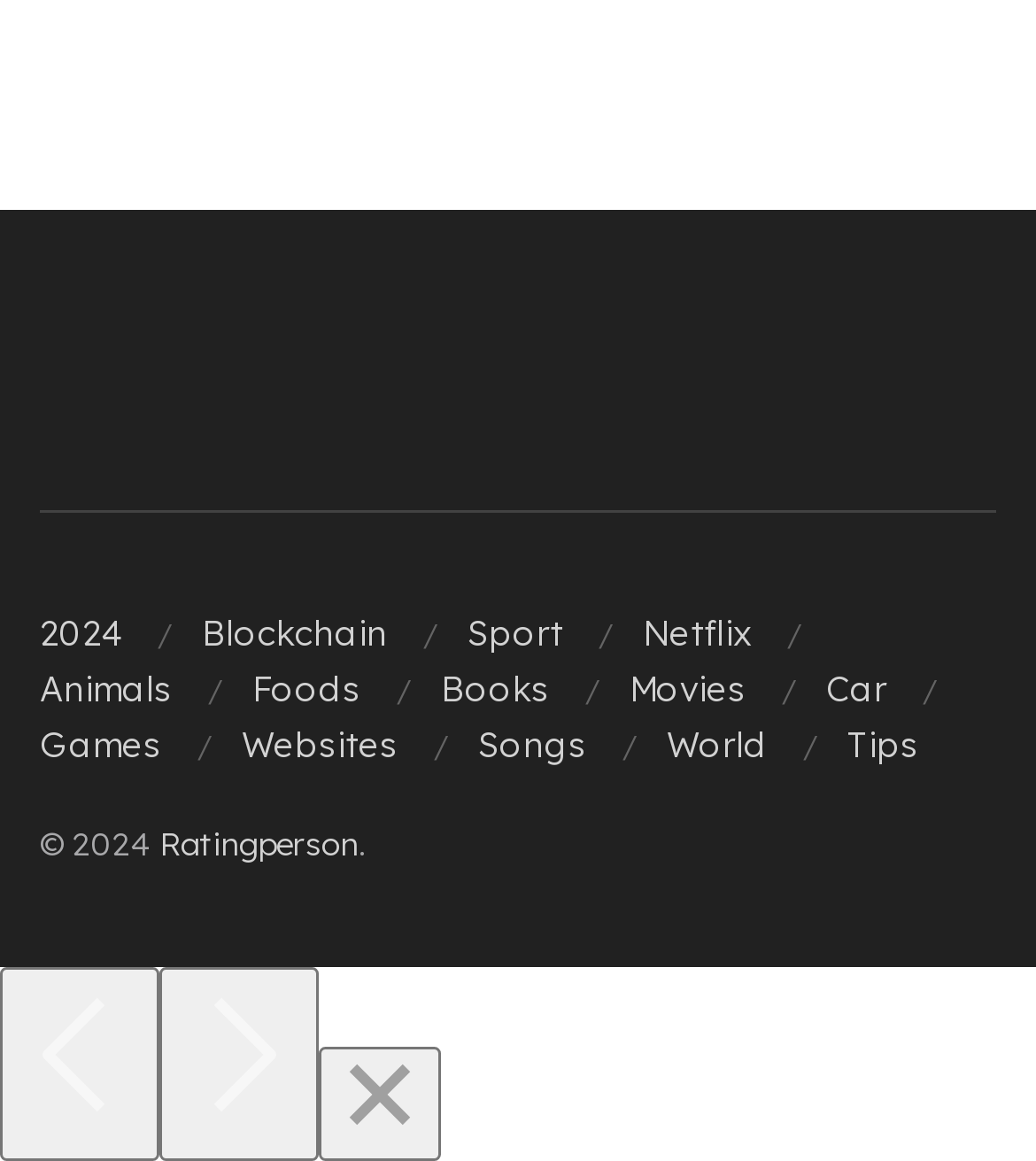What is the last link on the webpage?
Please provide a single word or phrase as your answer based on the image.

Tips